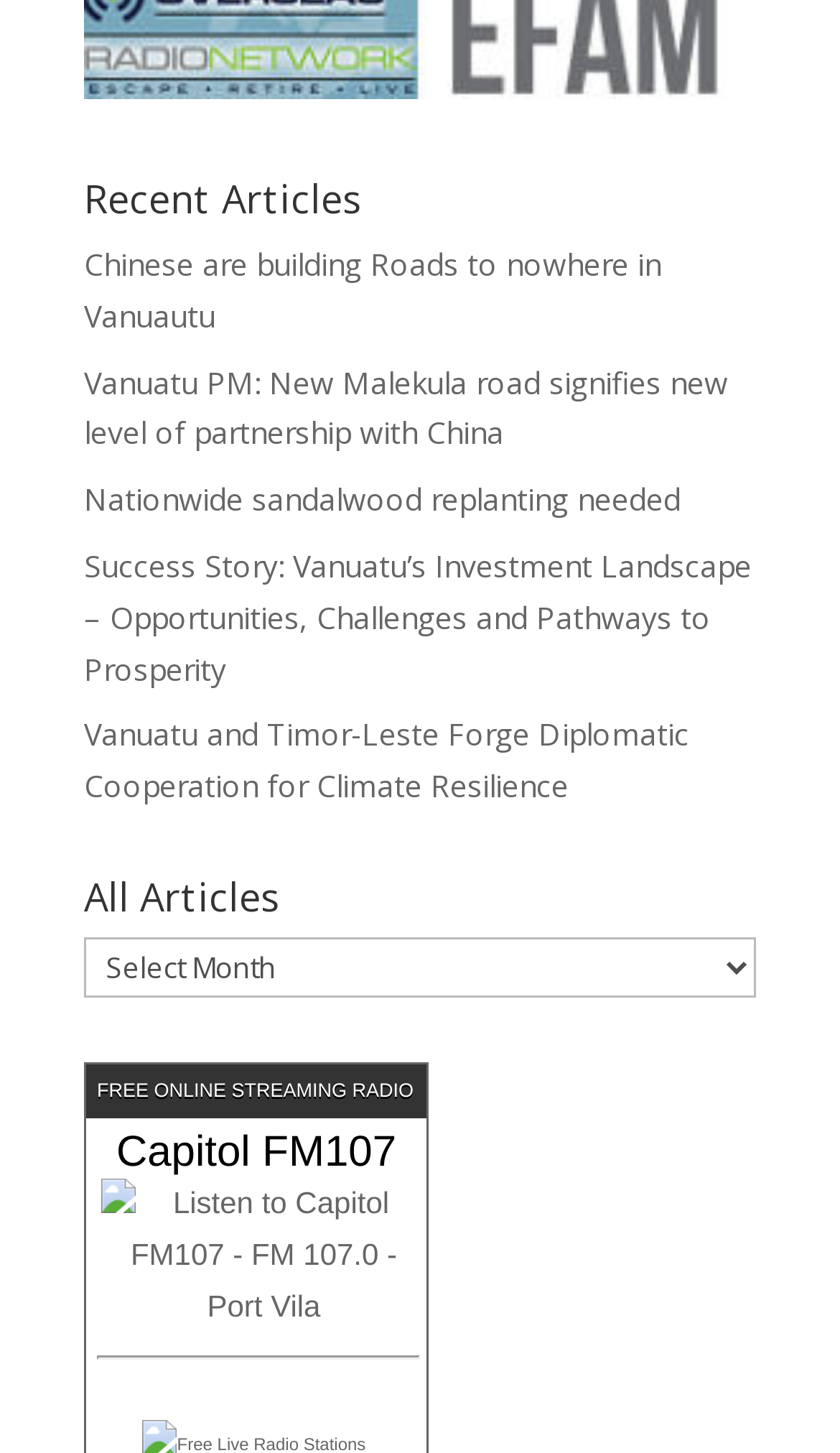Identify the bounding box coordinates of the region I need to click to complete this instruction: "Listen to Capitol FM107 radio".

[0.121, 0.898, 0.508, 0.922]